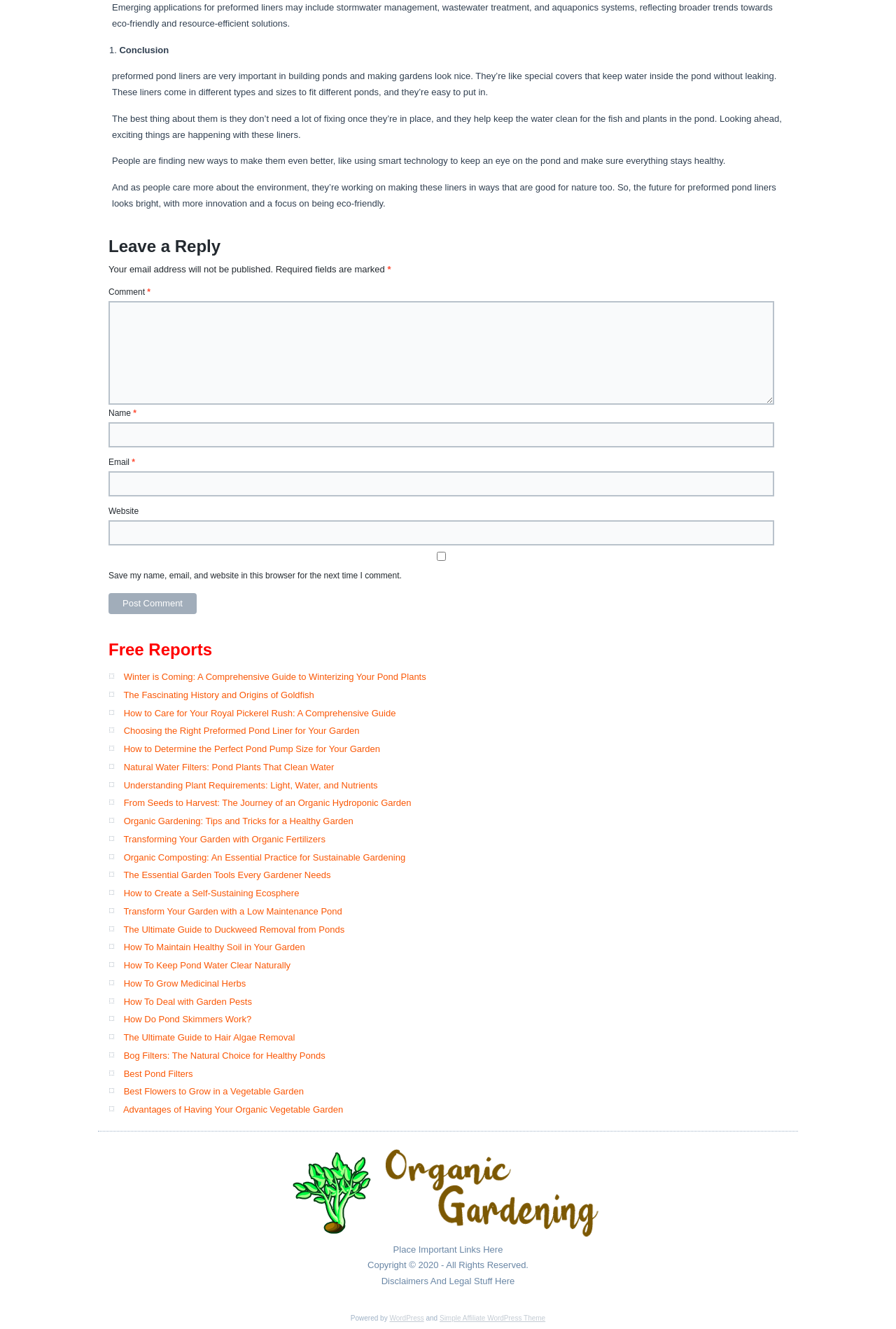What is the topic of the link 'Winter is Coming: A Comprehensive Guide to Winterizing Your Pond Plants'?
Based on the visual, give a brief answer using one word or a short phrase.

Winterizing pond plants